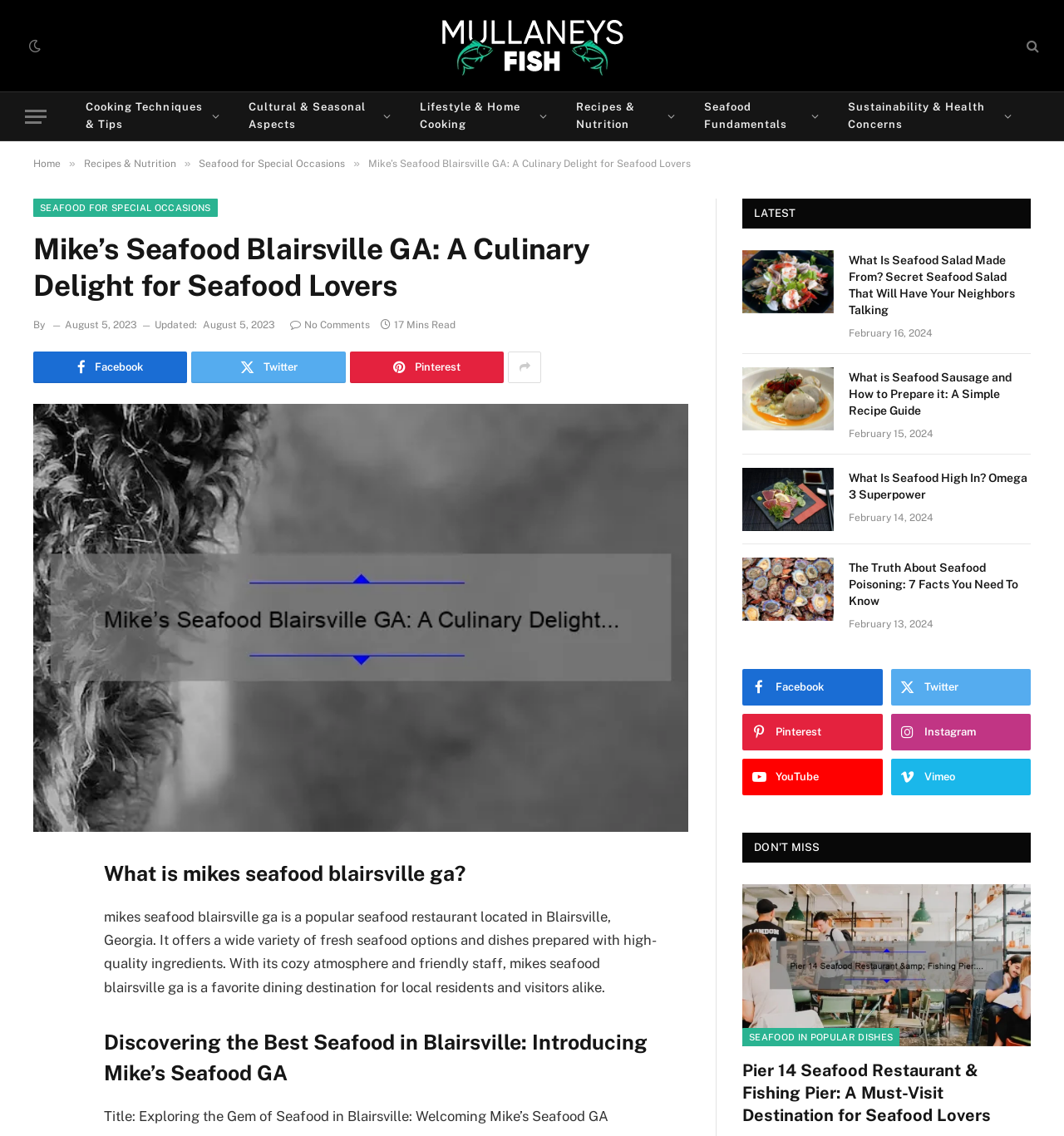Please determine the bounding box coordinates of the element's region to click for the following instruction: "Search for something".

None